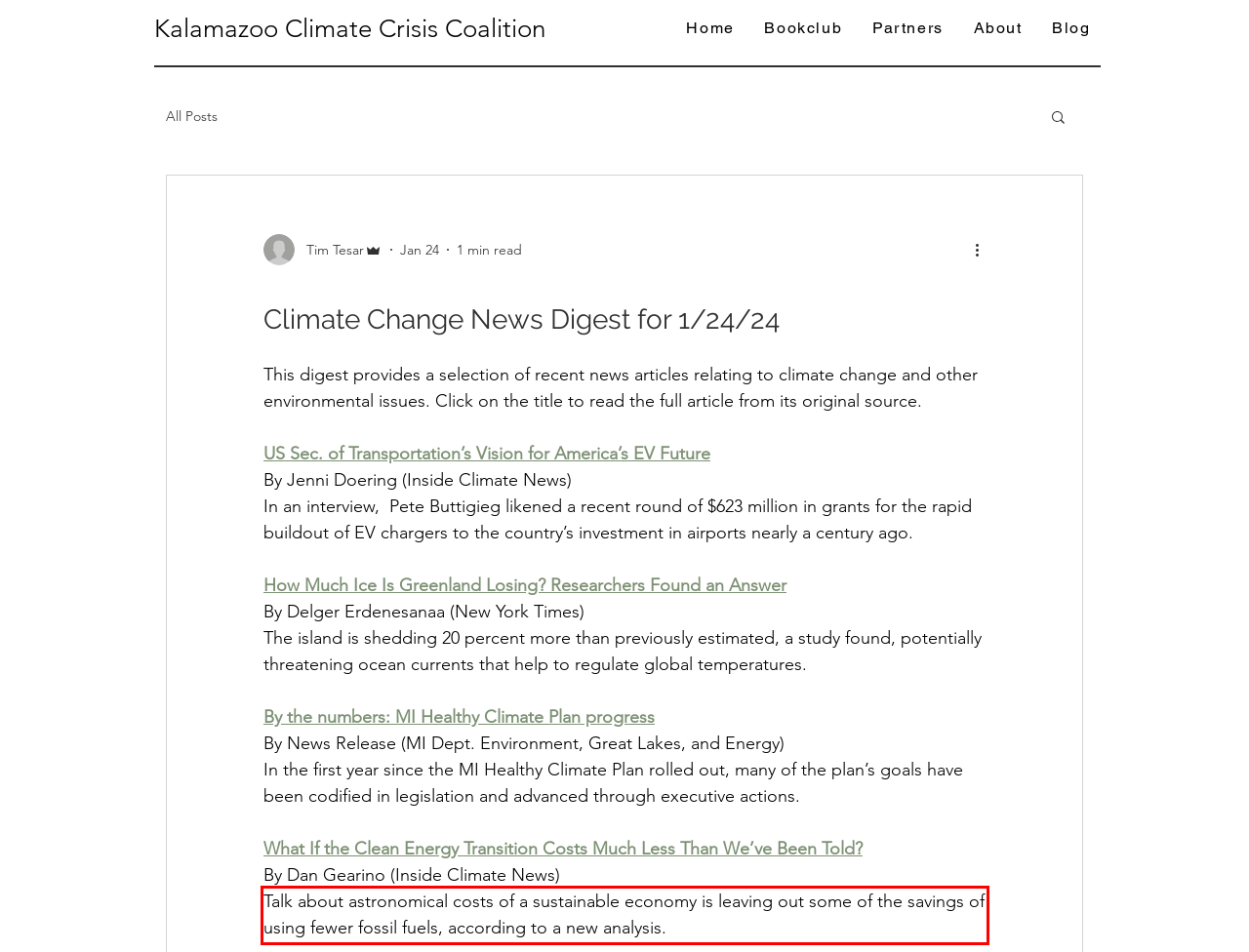From the given screenshot of a webpage, identify the red bounding box and extract the text content within it.

Talk about astronomical costs of a sustainable economy is leaving out some of the savings of using fewer fossil fuels, according to a new analysis.